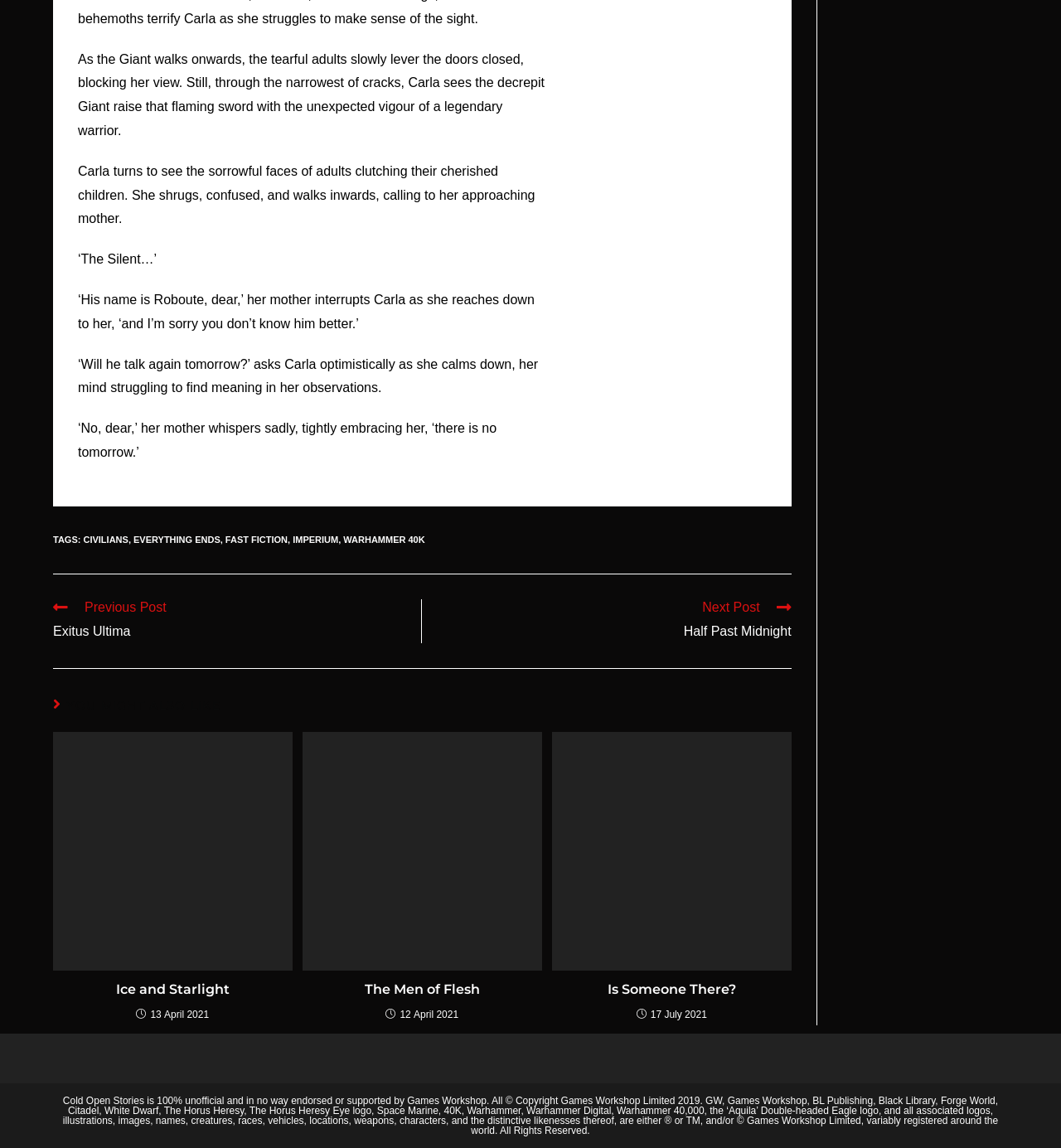Find the bounding box of the web element that fits this description: "Everything Ends".

[0.126, 0.466, 0.208, 0.474]